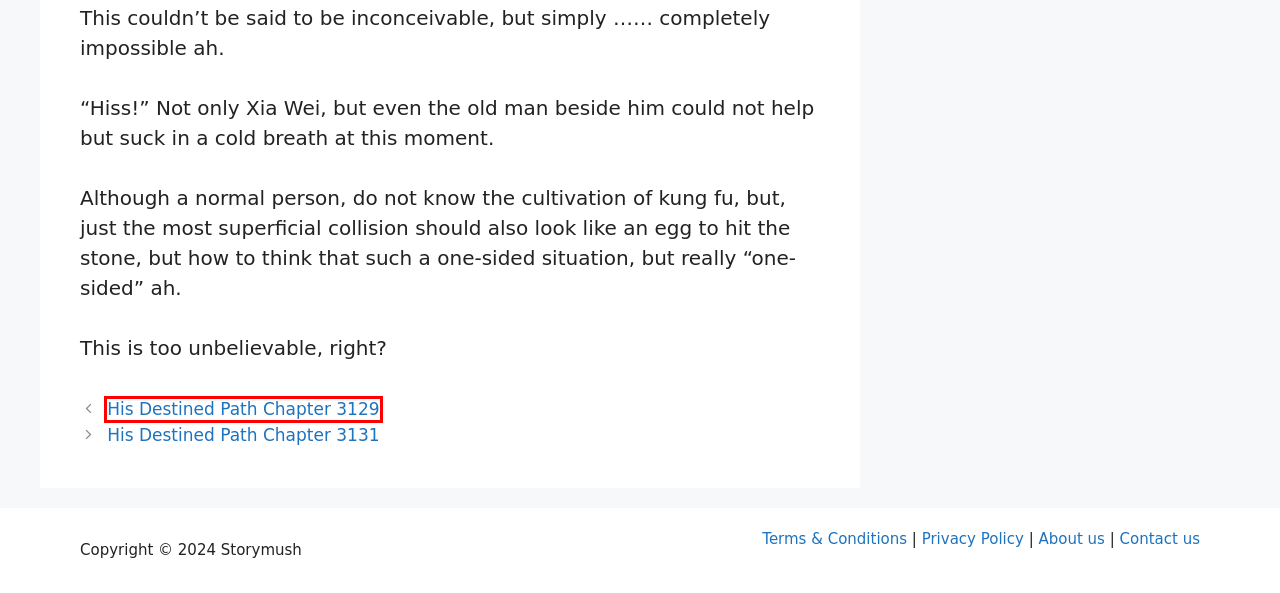Provided is a screenshot of a webpage with a red bounding box around an element. Select the most accurate webpage description for the page that appears after clicking the highlighted element. Here are the candidates:
A. Creation Gate - Storymush
B. Her Comeback - Storymush
C. No Matter What - Storymush
D. Privacy Policy - Storymush
E. Rise to Defeat - Storymush
F. His Destined Path Chapter 3131 - Storymush
G. His Destined Path - Storymush
H. His Destined Path Chapter 3129 - Storymush

H